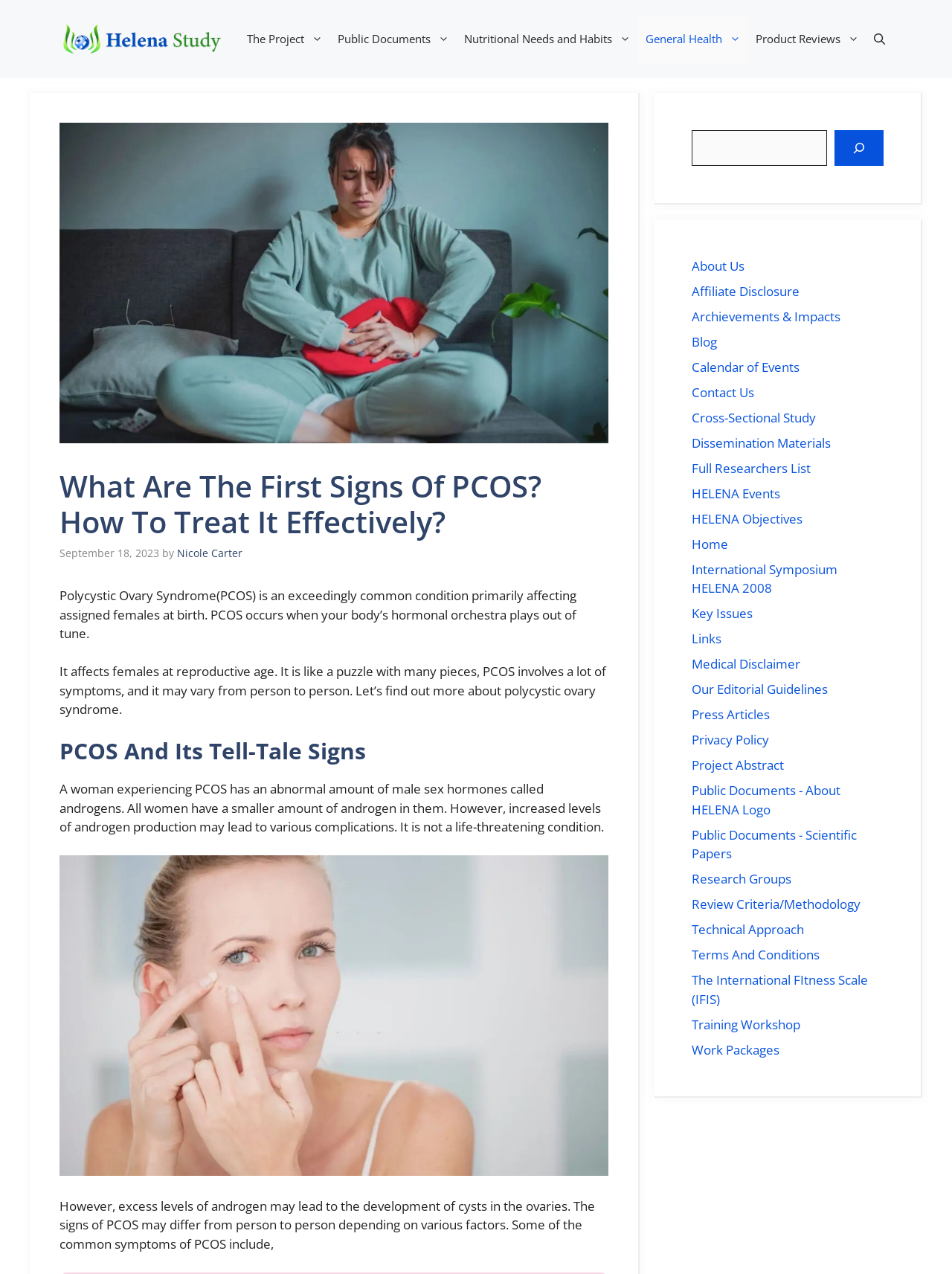What is the name of the author of the article? Please answer the question using a single word or phrase based on the image.

Nicole Carter